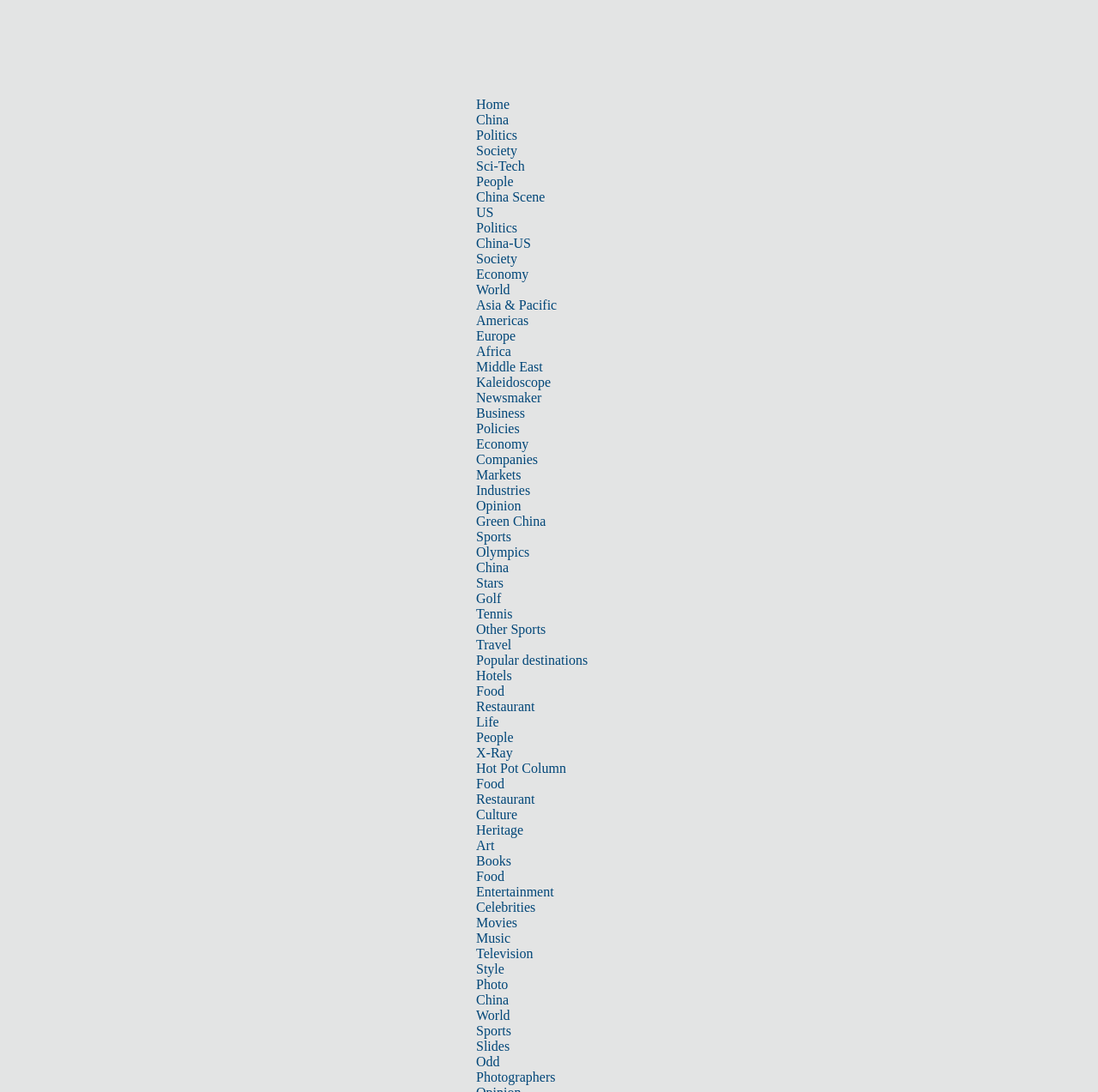Determine the bounding box coordinates of the element that should be clicked to execute the following command: "Explore the 'Entertainment' category".

[0.434, 0.81, 0.504, 0.823]